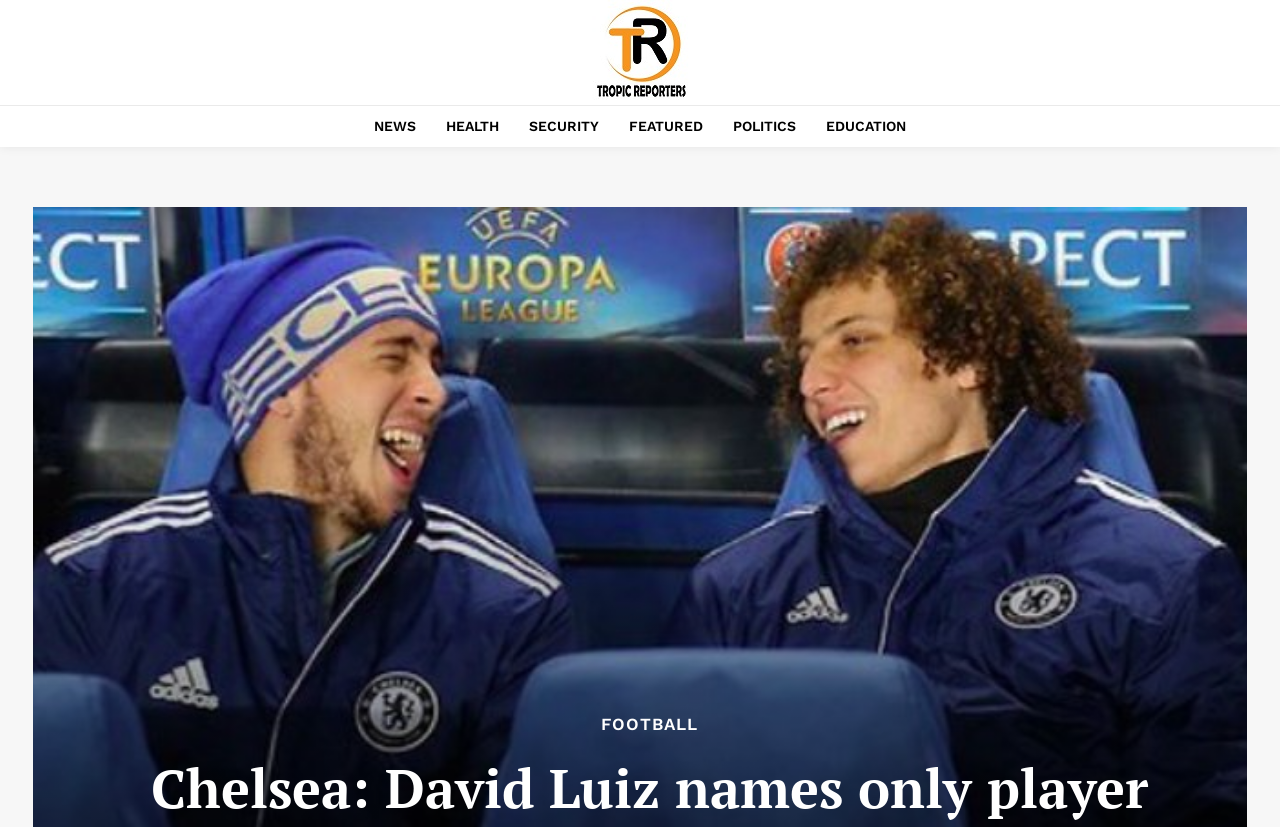What is the logo of this website? Using the information from the screenshot, answer with a single word or phrase.

Logo